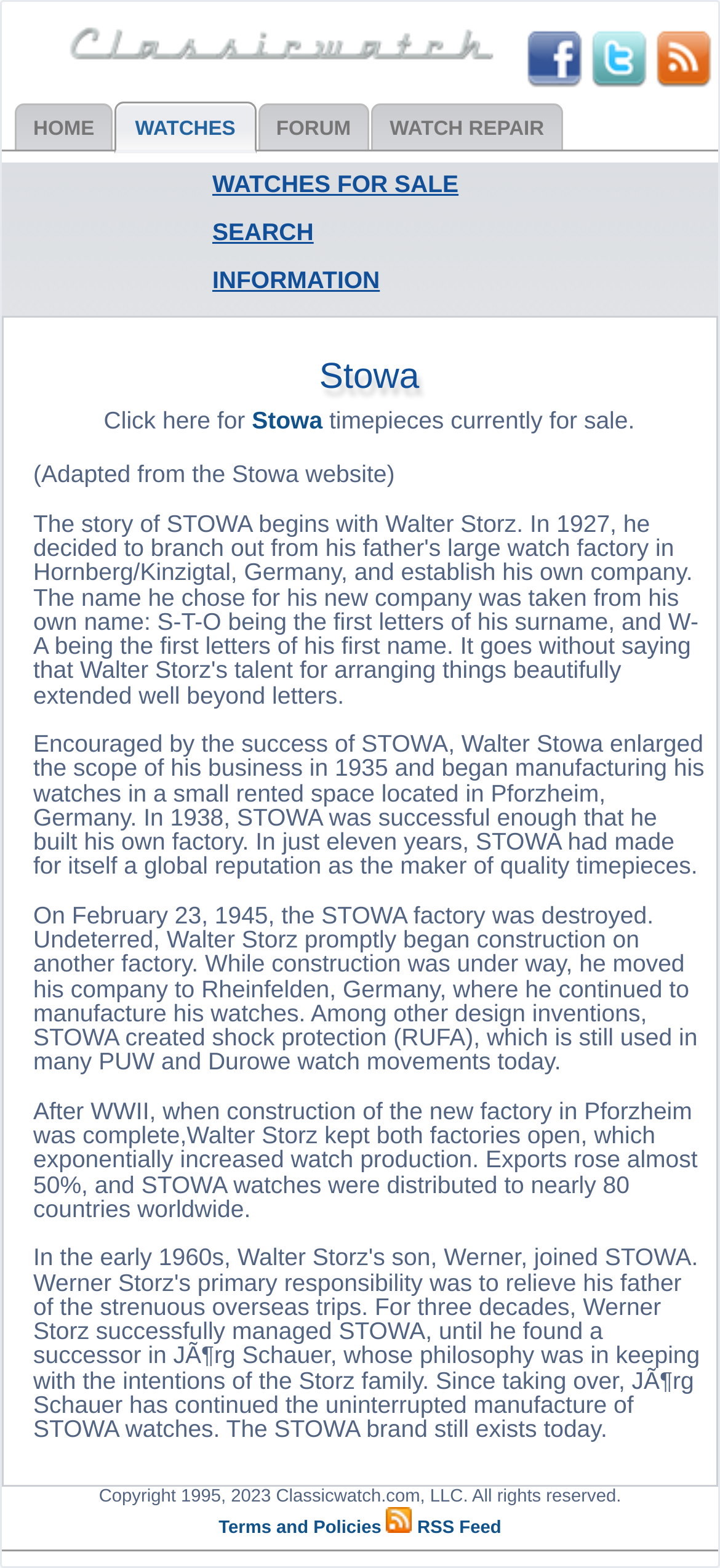How many countries were Stowa watches distributed to?
Could you answer the question in a detailed manner, providing as much information as possible?

The number of countries that Stowa watches were distributed to can be found in the text content of the webpage, specifically in the section that describes the history of the brand. The text mentions 'Exports rose almost 50%, and STOWA watches were distributed to nearly 80 countries worldwide.' which indicates that Stowa watches were distributed to nearly 80 countries.